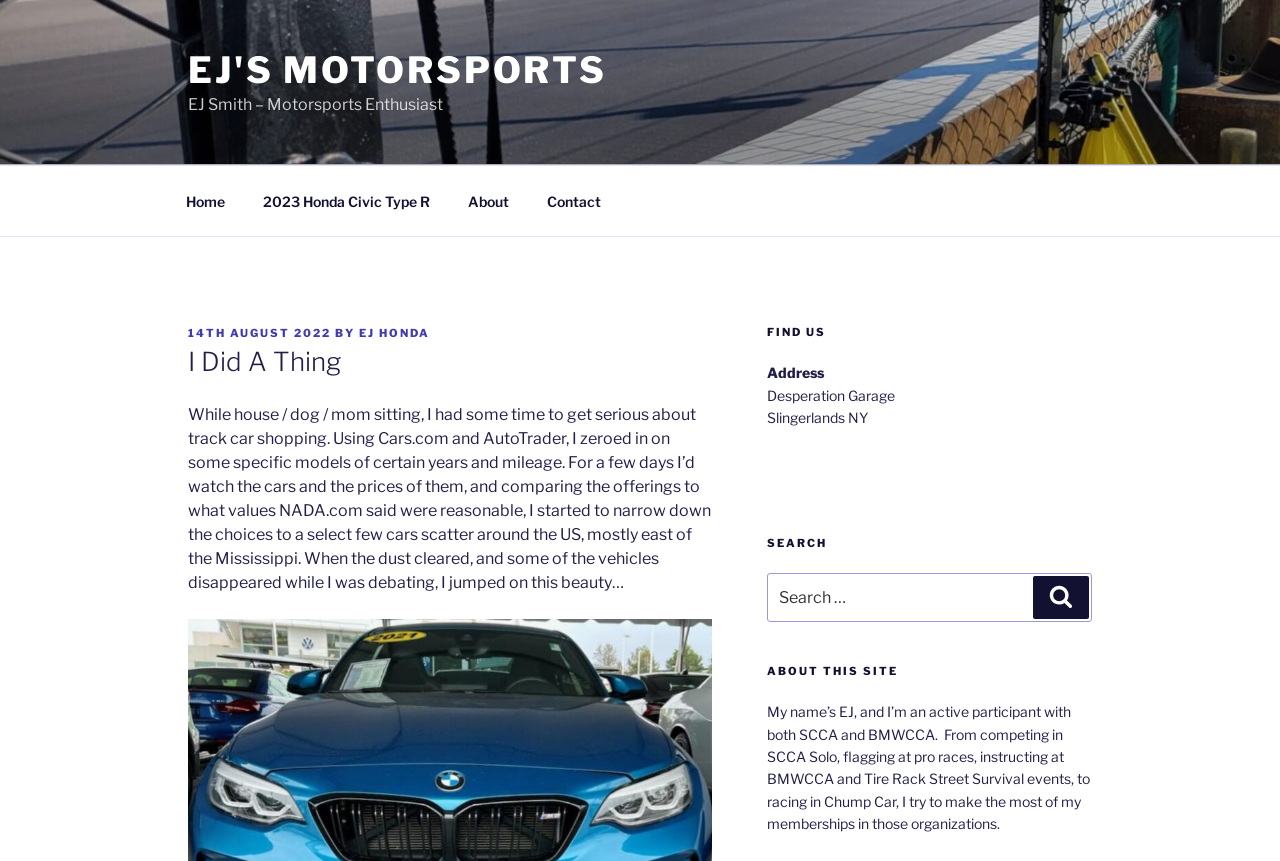Can you find the bounding box coordinates for the element that needs to be clicked to execute this instruction: "Search for something"? The coordinates should be given as four float numbers between 0 and 1, i.e., [left, top, right, bottom].

[0.599, 0.666, 0.853, 0.722]